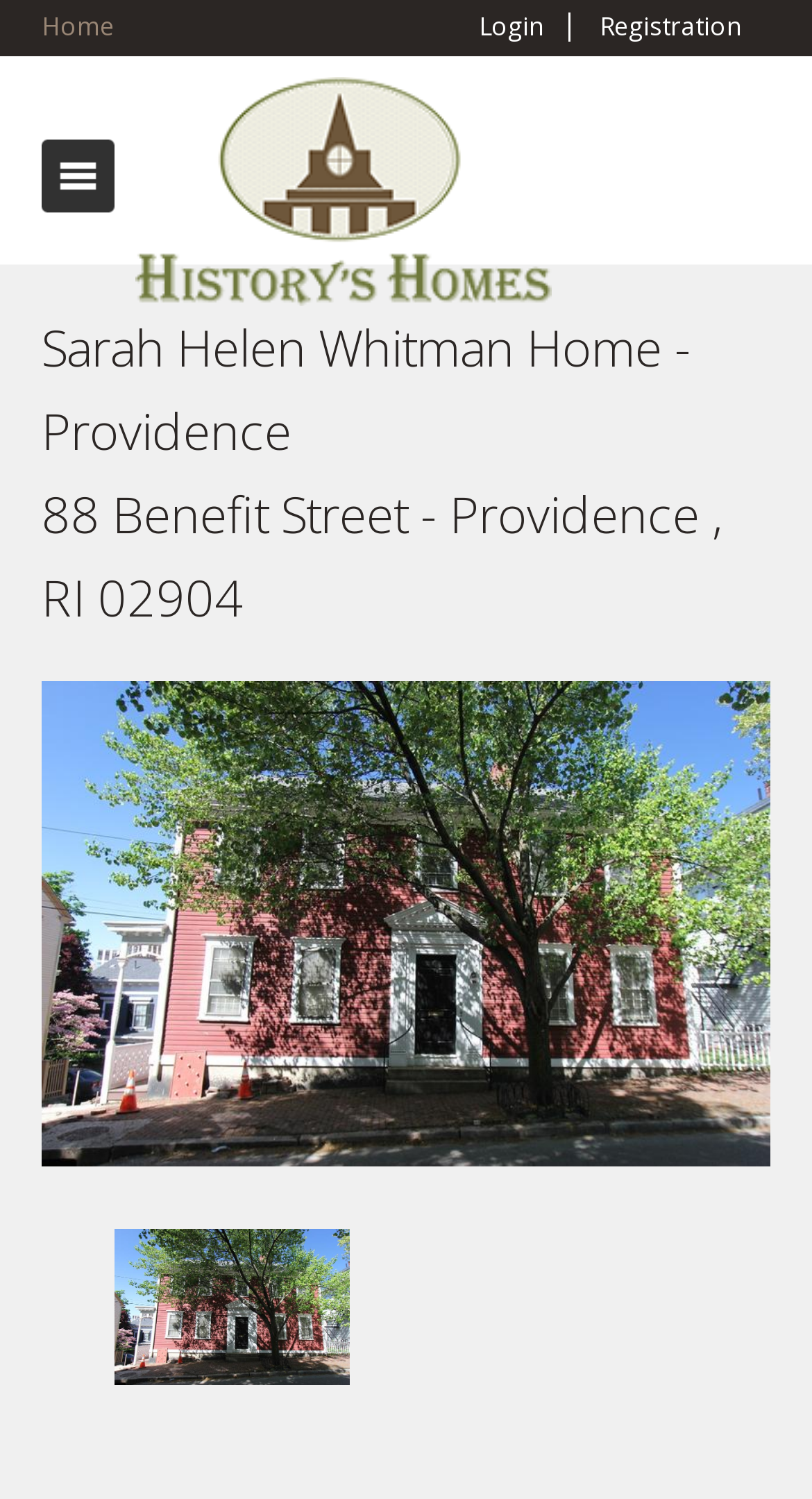What is the purpose of the 'Toggle navigation' link?
Provide an in-depth answer to the question, covering all aspects.

I inferred the purpose of the 'Toggle navigation' link by its text content. The text 'Toggle navigation' suggests that the link is used to toggle or switch the navigation menu on or off.